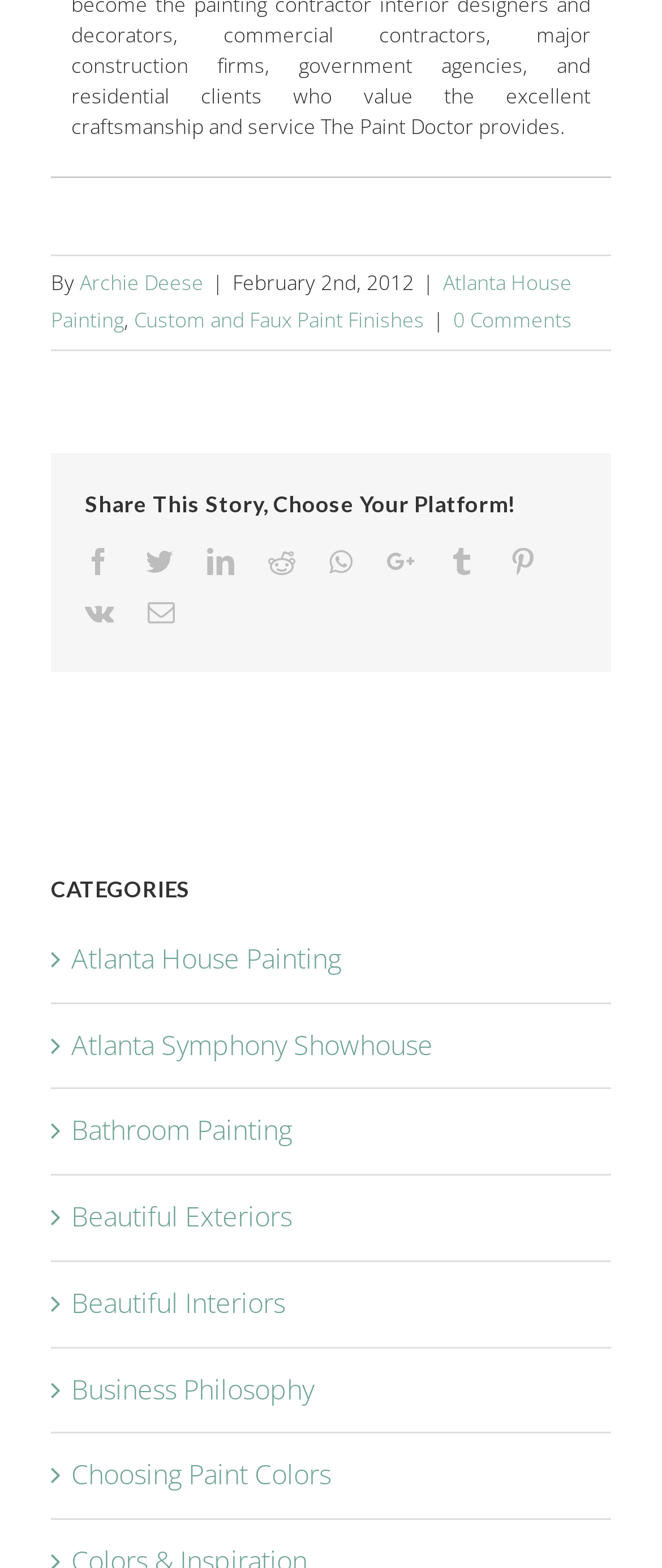Identify the bounding box coordinates of the area you need to click to perform the following instruction: "Read the post by Archie Deese".

[0.121, 0.171, 0.308, 0.19]